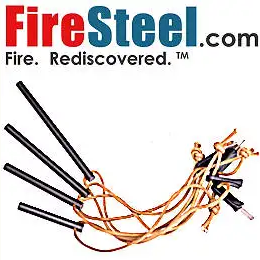Describe all the important aspects and features visible in the image.

The image showcases a collection of fire-starting tools from FireSteel.com, prominently featuring a series of fire steel rods connected by durable cords. This innovative fire-starting solution is designed to be reliable and easy to use, making it an essential item for outdoor enthusiasts, campers, and survivalists. The brand slogan, "Fire. Rediscovered," emphasizes the product's focus on harnessing traditional fire-starting techniques with modern-day accessibility. The visual presentation supports its functionality, showcasing the rods' sleek design that promises efficiency in igniting flames when needed.